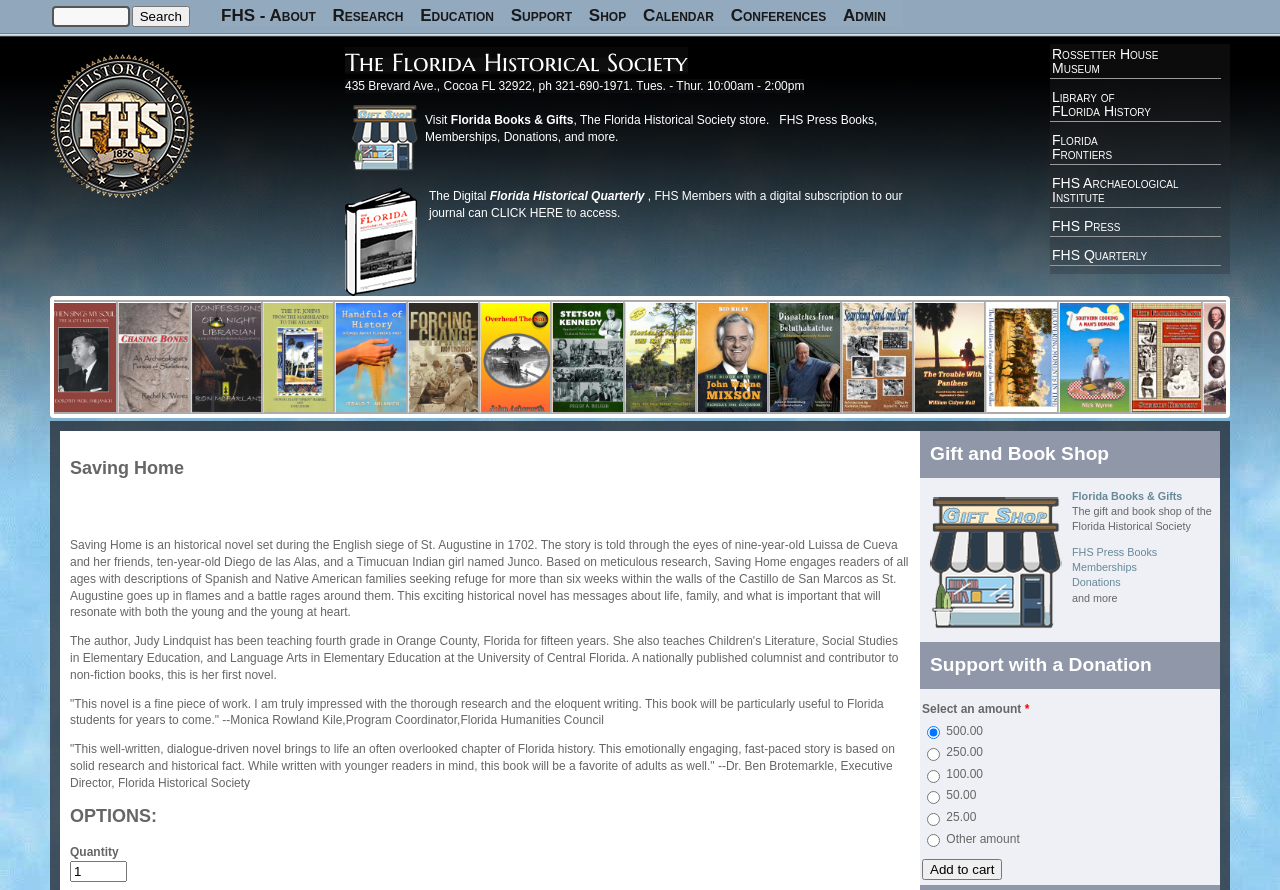What is the purpose of the Rossetter House Museum?
By examining the image, provide a one-word or phrase answer.

Not specified